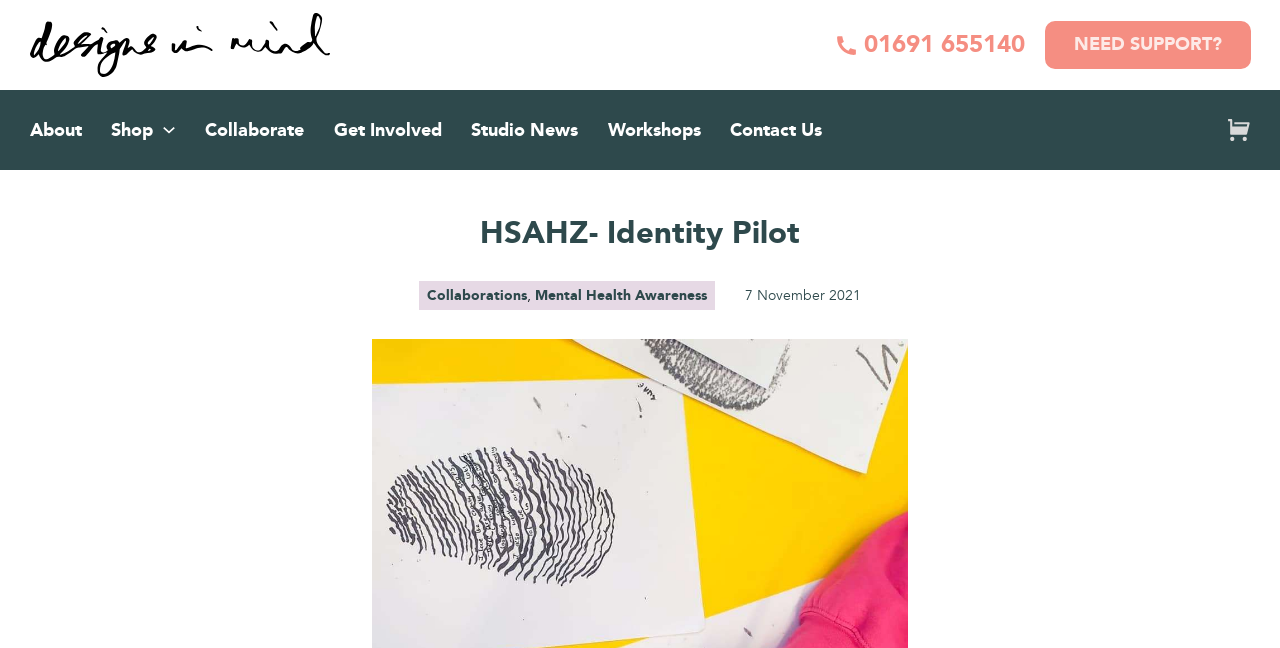Determine the bounding box coordinates of the region that needs to be clicked to achieve the task: "call 01691 655140".

[0.652, 0.042, 0.801, 0.097]